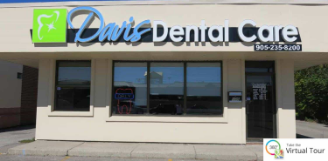What is the phone number of the dental clinic?
Look at the image and answer with only one word or phrase.

905-235-8200